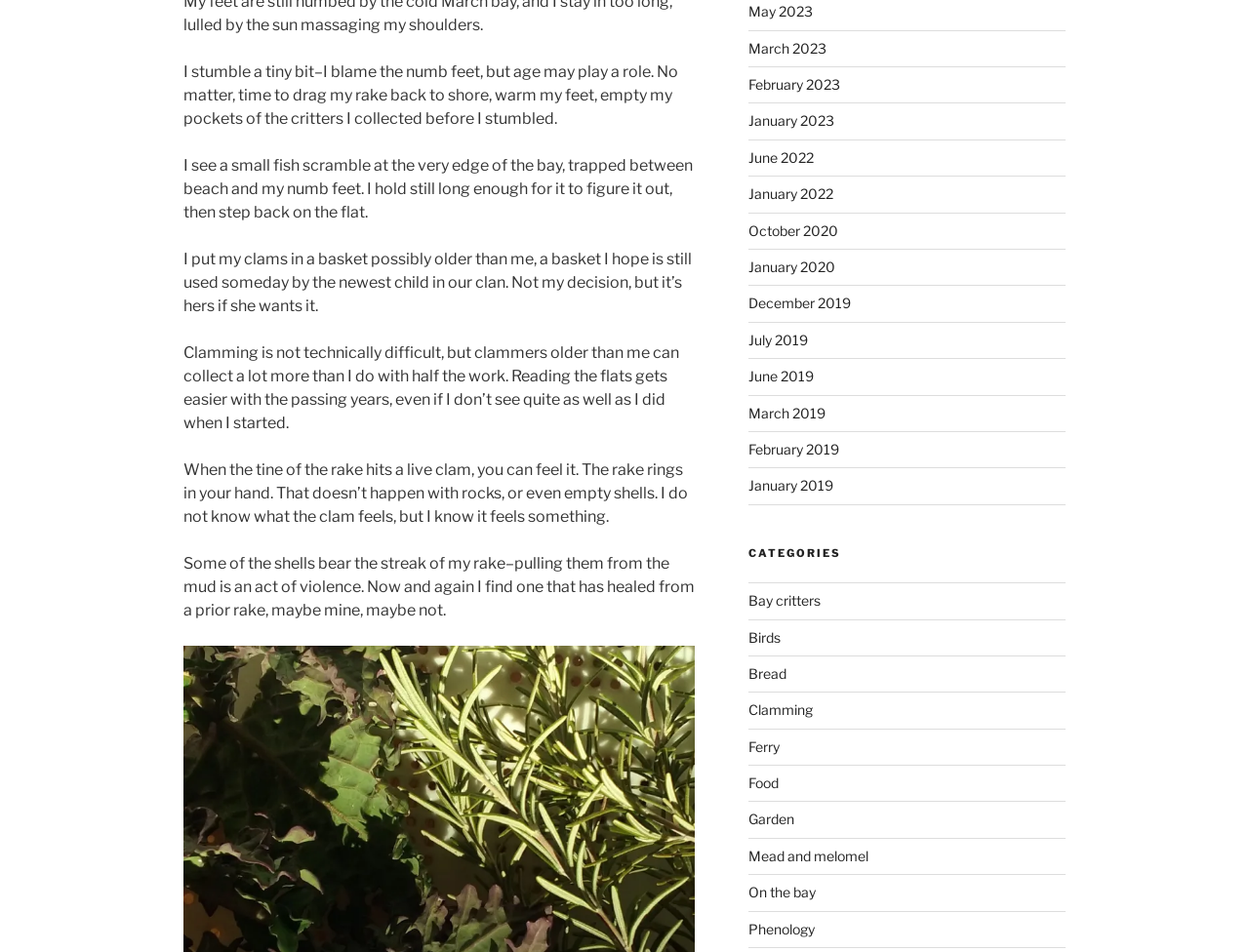Provide the bounding box coordinates of the HTML element described as: "Ferry". The bounding box coordinates should be four float numbers between 0 and 1, i.e., [left, top, right, bottom].

[0.599, 0.775, 0.624, 0.793]